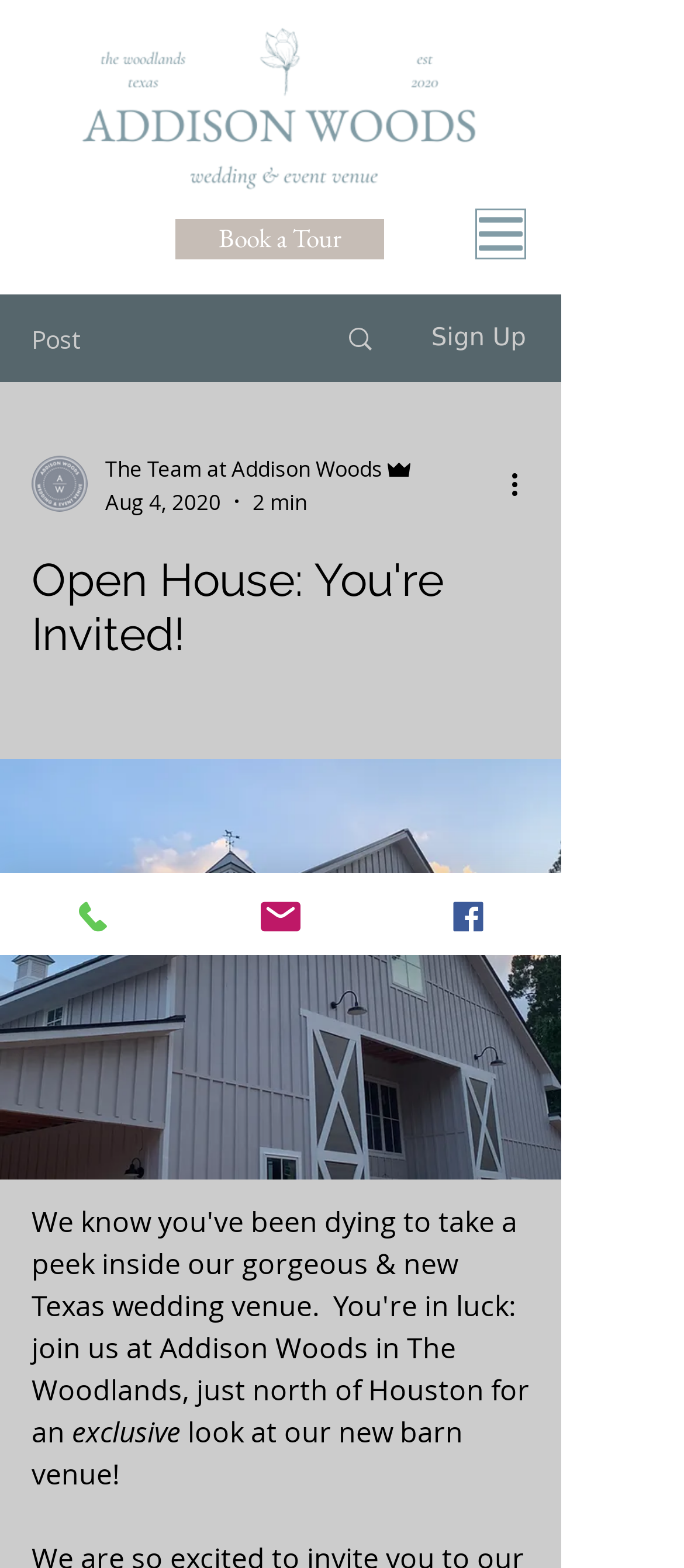Extract the bounding box coordinates of the UI element described: "Facebook". Provide the coordinates in the format [left, top, right, bottom] with values ranging from 0 to 1.

[0.547, 0.557, 0.821, 0.609]